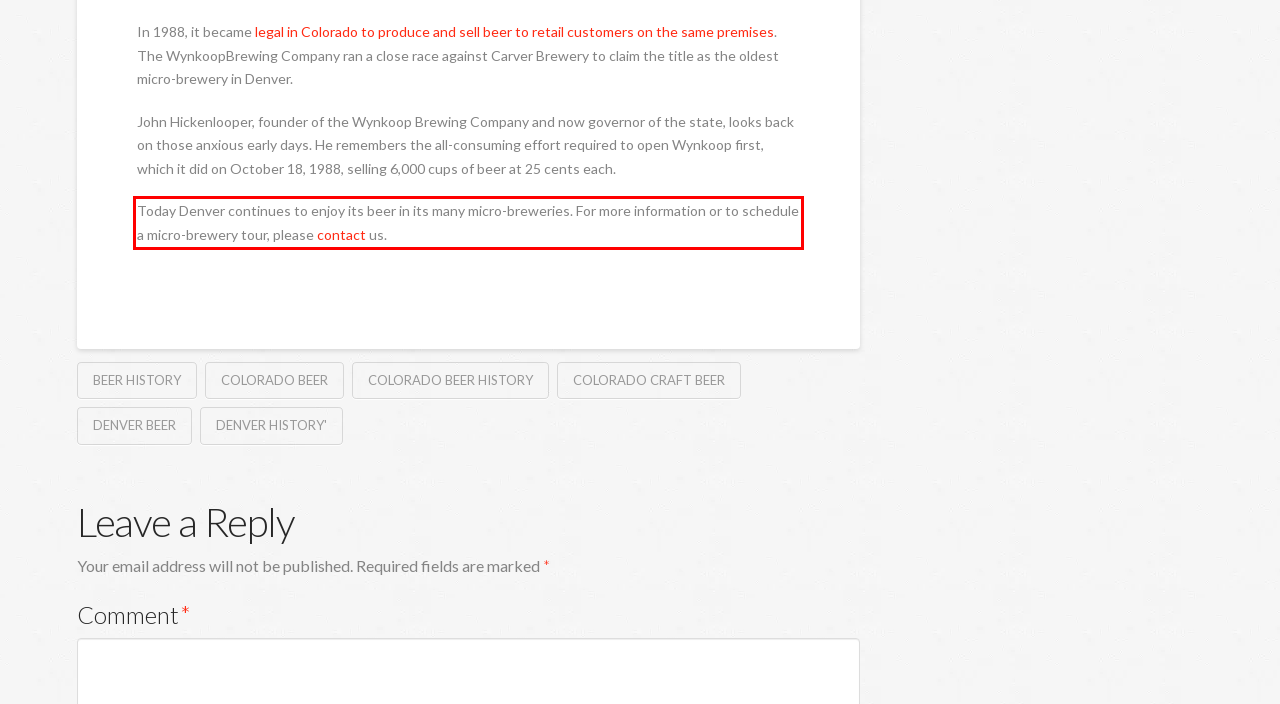Given a screenshot of a webpage with a red bounding box, extract the text content from the UI element inside the red bounding box.

Today Denver continues to enjoy its beer in its many micro-breweries. For more information or to schedule a micro-brewery tour, please contact us.